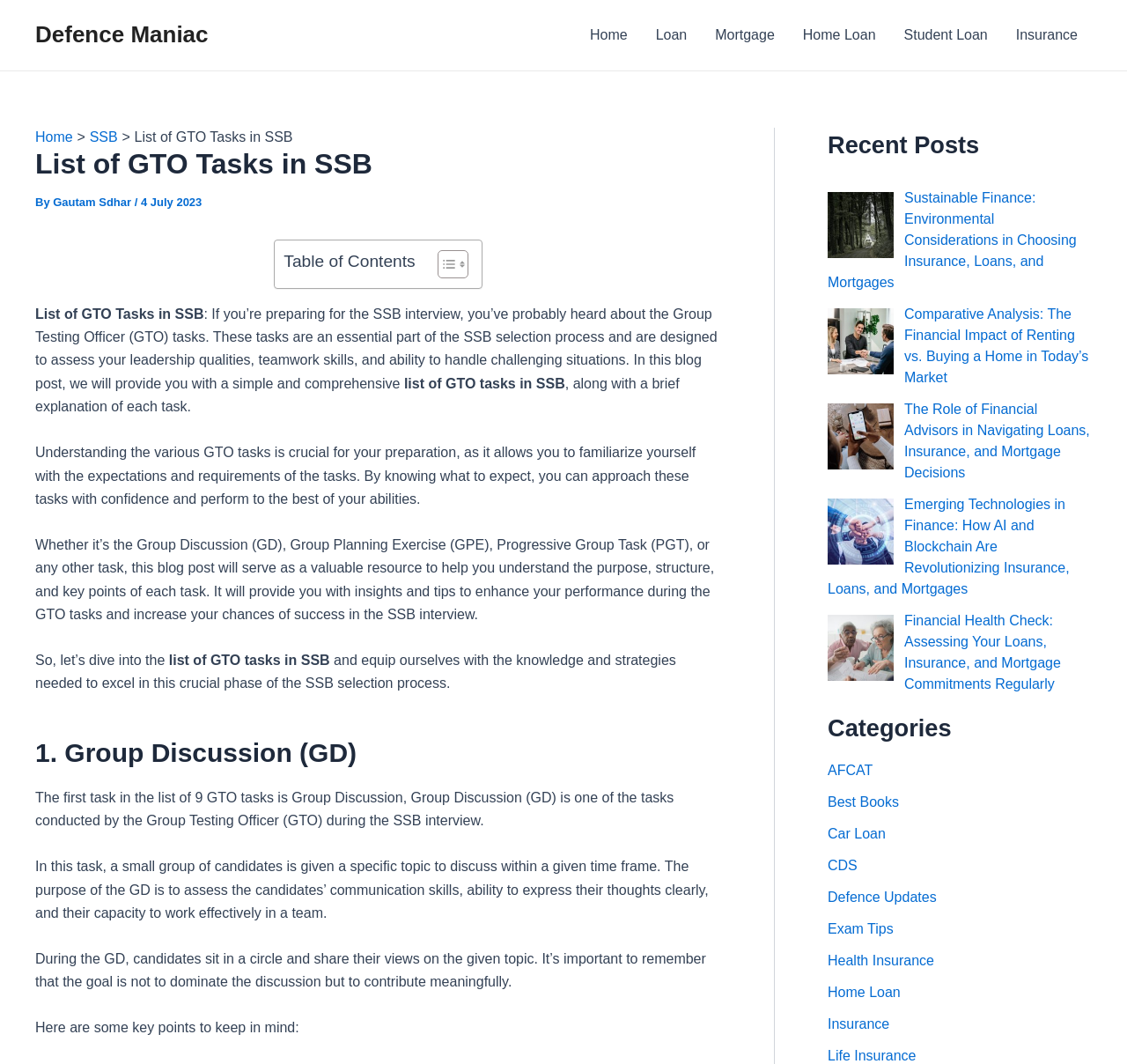Refer to the image and provide an in-depth answer to the question:
What is the topic of the recent post 'Sustainable Finance: Environmental Considerations in Choosing Insurance, Loans, and Mortgages'?

The topic of the recent post 'Sustainable Finance: Environmental Considerations in Choosing Insurance, Loans, and Mortgages' is Sustainable Finance, which can be found in the 'Recent Posts' section.